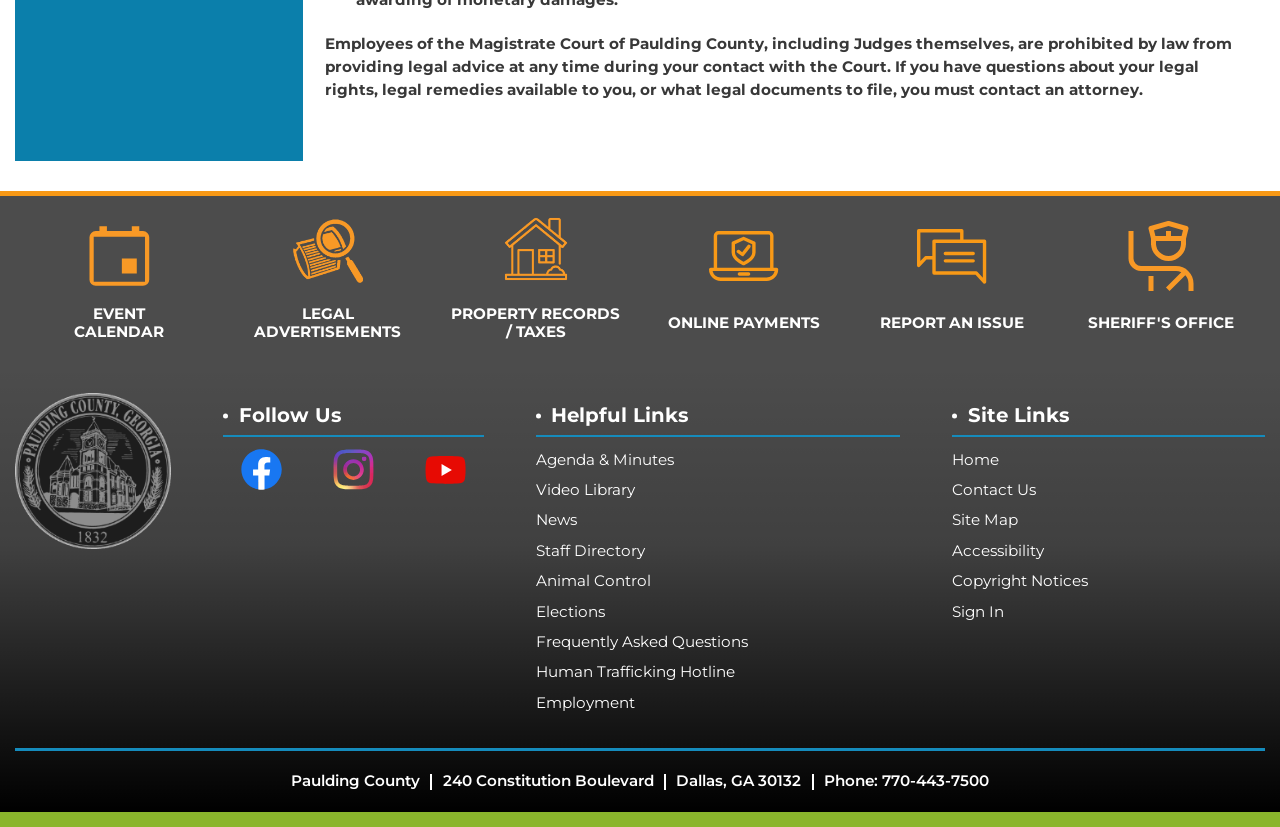Given the description "Property Records / Taxes", provide the bounding box coordinates of the corresponding UI element.

[0.344, 0.237, 0.493, 0.443]